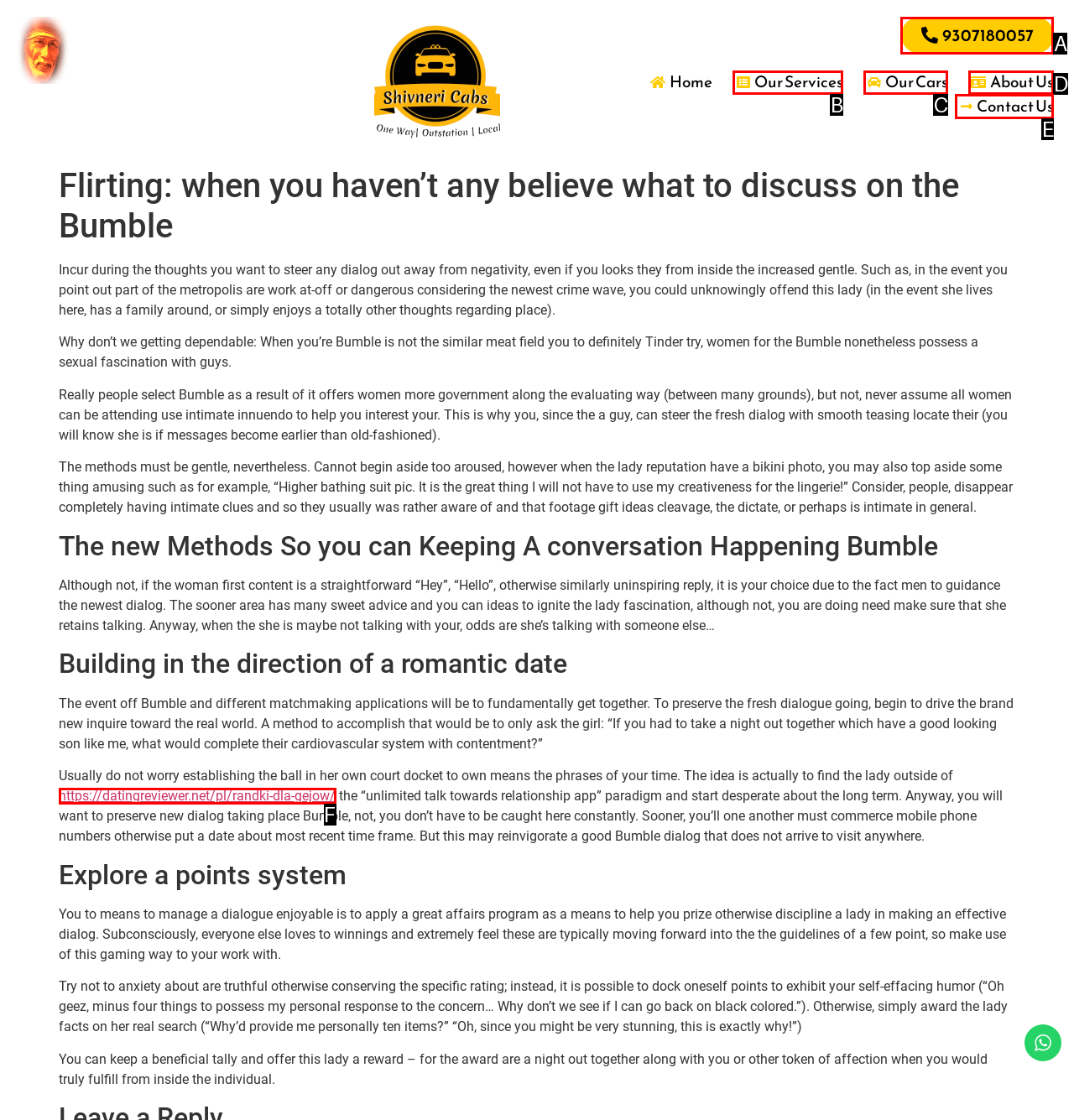Given the description: title="Best Dog Food For Adult", pick the option that matches best and answer with the corresponding letter directly.

None